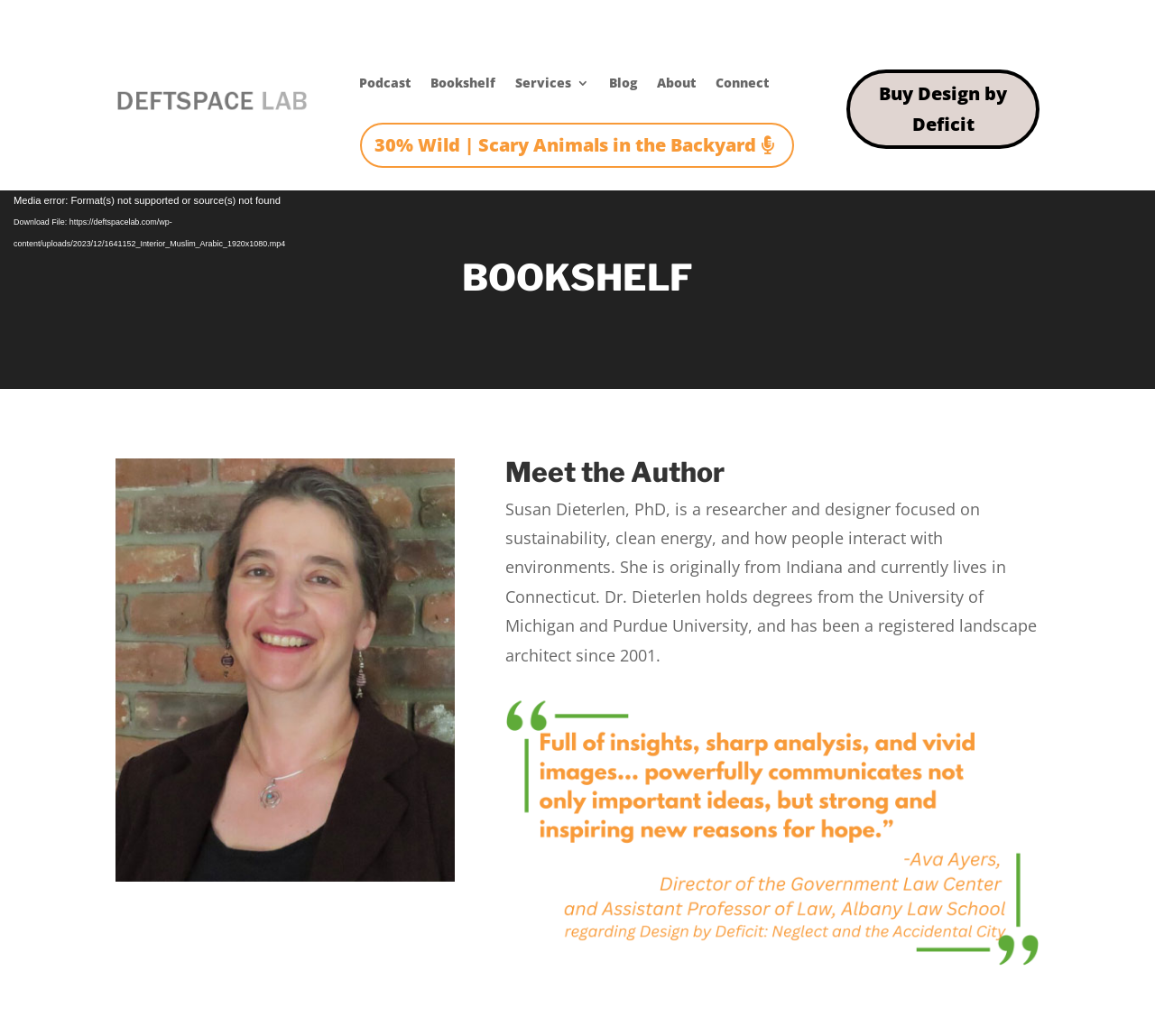Please provide a comprehensive answer to the question based on the screenshot: What is the error message displayed on the video player?

I found the answer by looking at the StaticText description 'Media error: Format(s) not supported or source(s) not found' which is displayed on the video player.